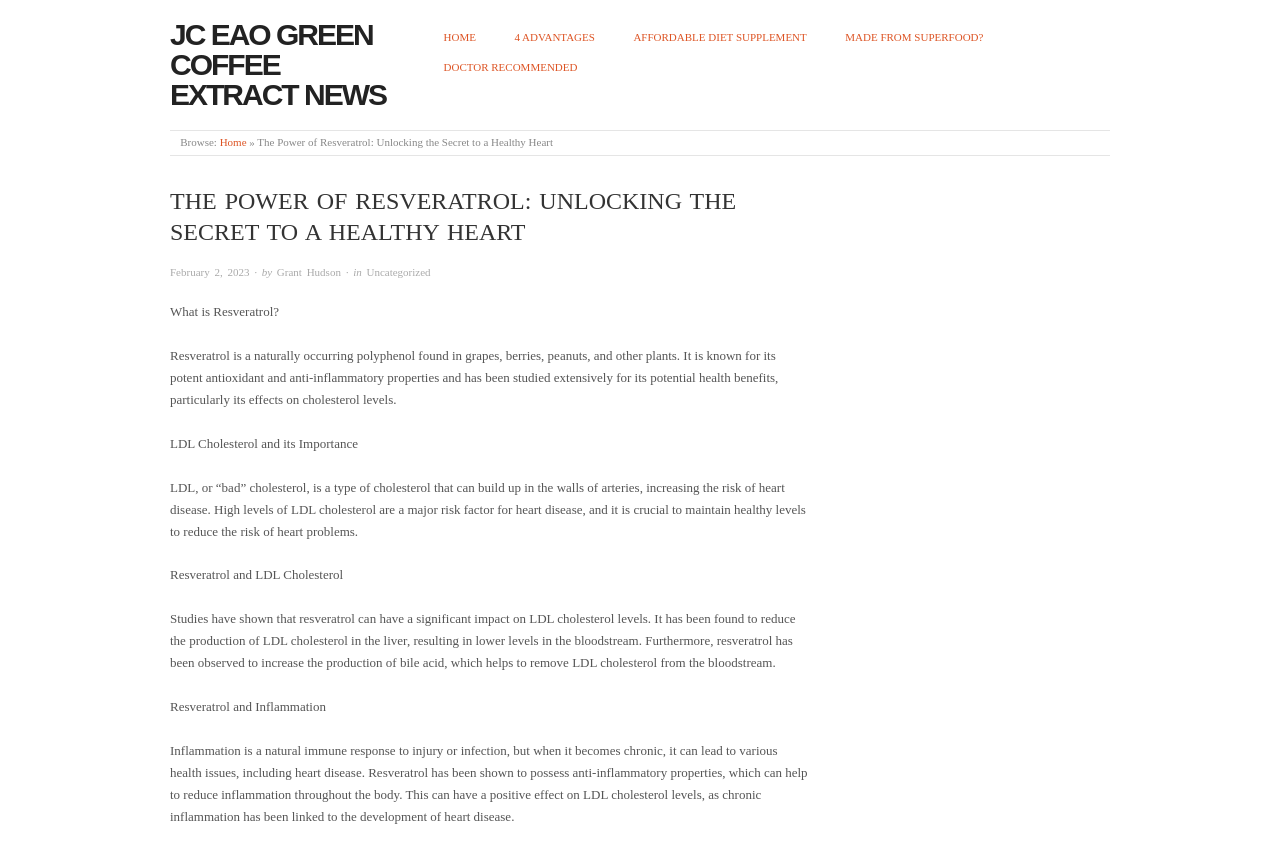Given the following UI element description: "Affordable Diet Supplement", find the bounding box coordinates in the webpage screenshot.

[0.495, 0.036, 0.63, 0.054]